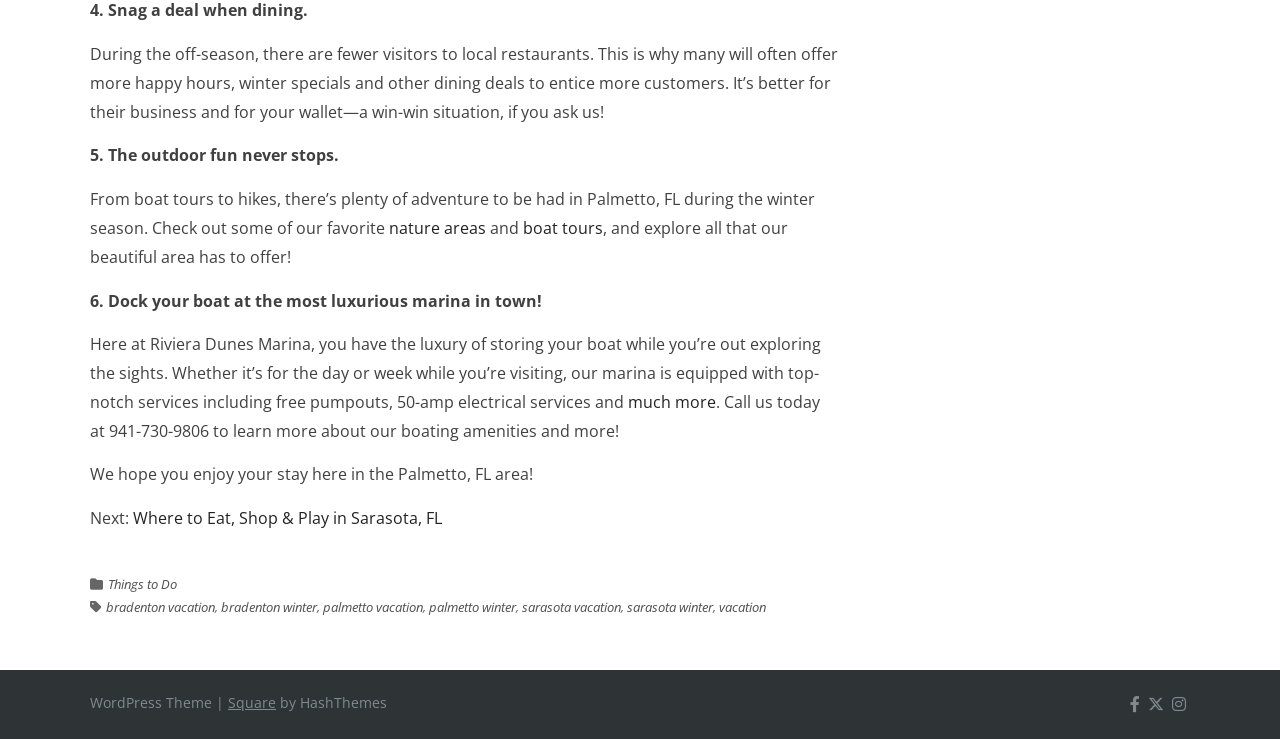Please locate the bounding box coordinates for the element that should be clicked to achieve the following instruction: "Click on 'nature areas'". Ensure the coordinates are given as four float numbers between 0 and 1, i.e., [left, top, right, bottom].

[0.304, 0.294, 0.38, 0.323]